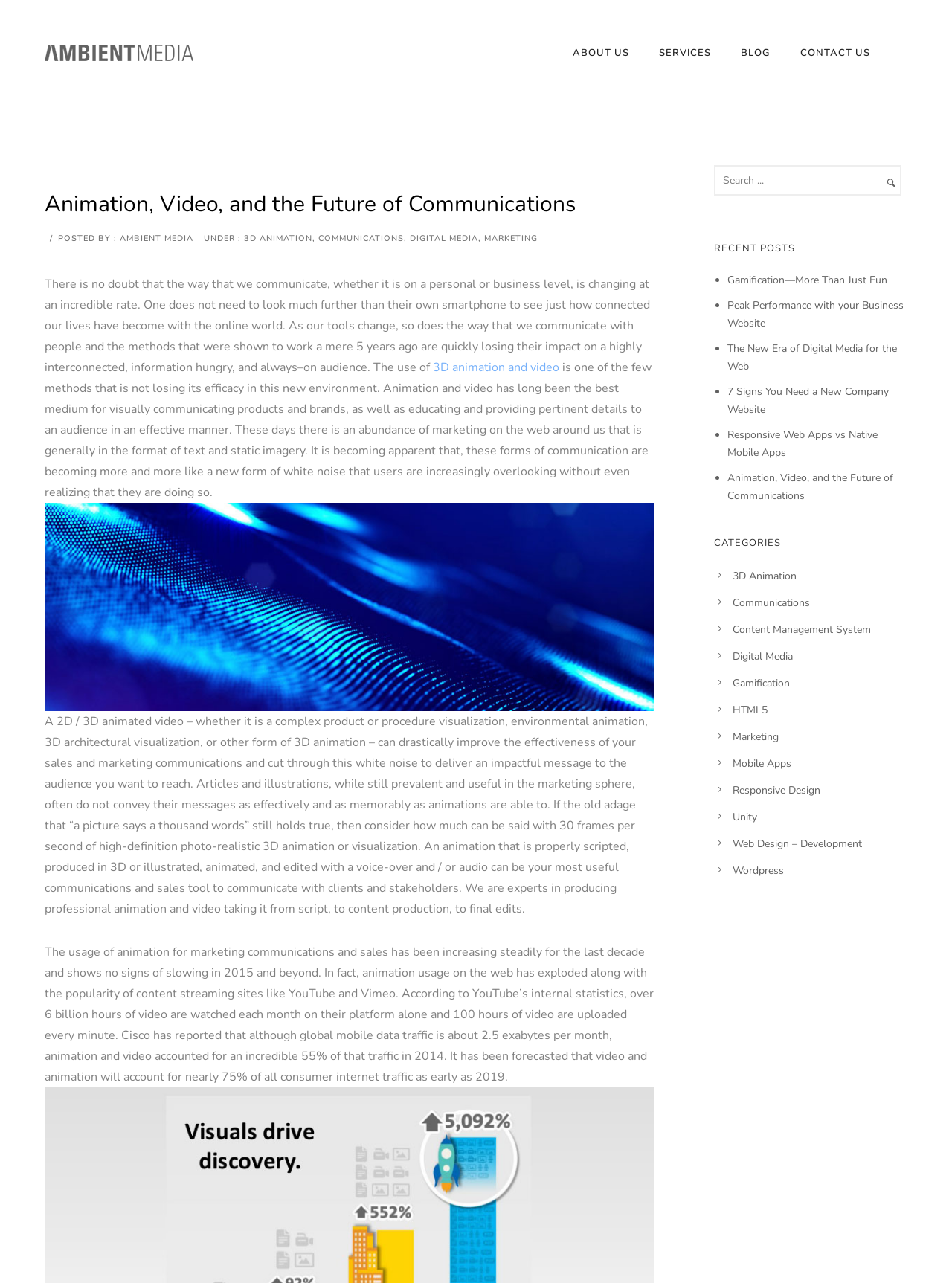What is the main topic of the article?
From the screenshot, supply a one-word or short-phrase answer.

Animation and video in communications